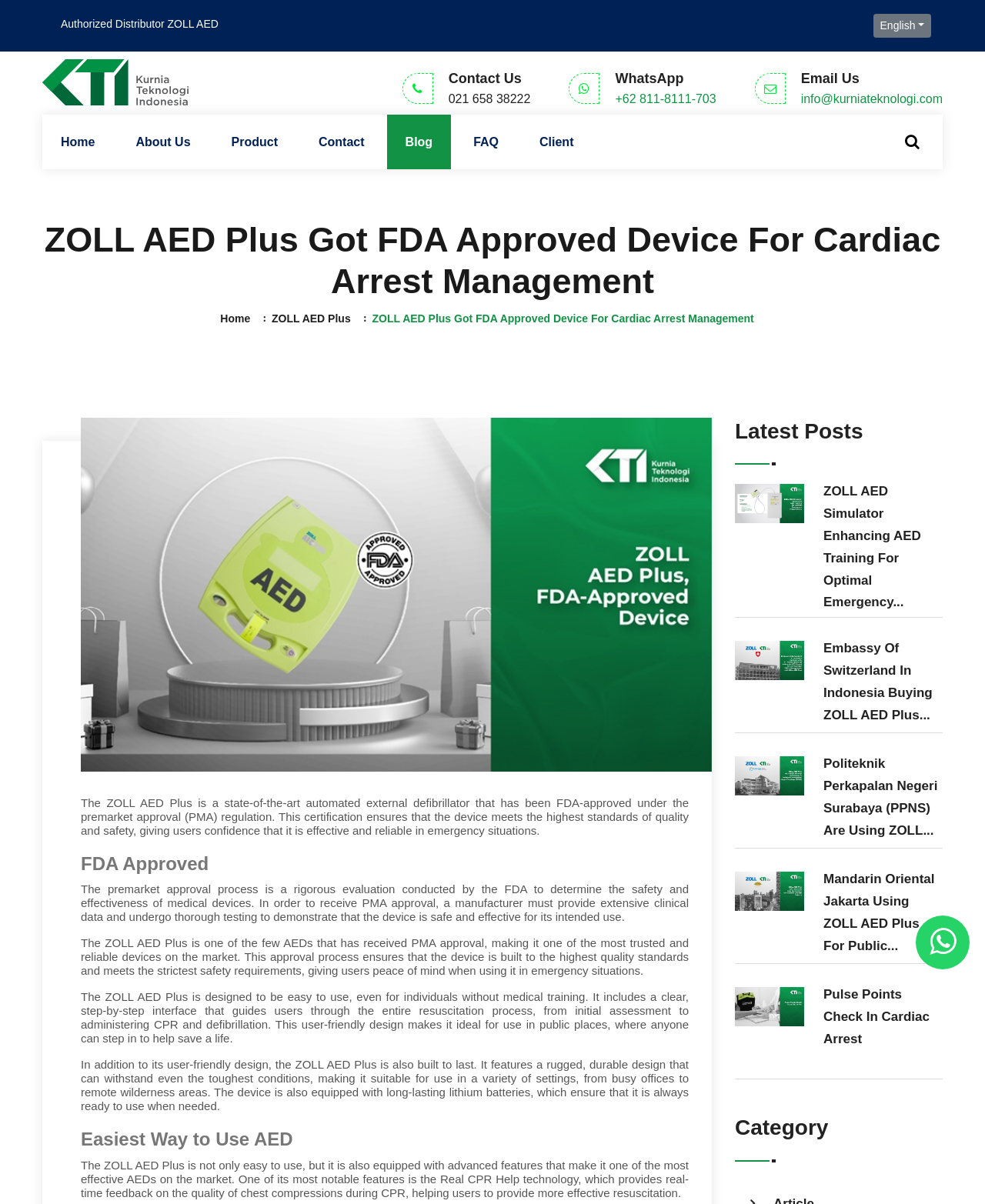Give a one-word or one-phrase response to the question:
What is the language of the webpage?

English